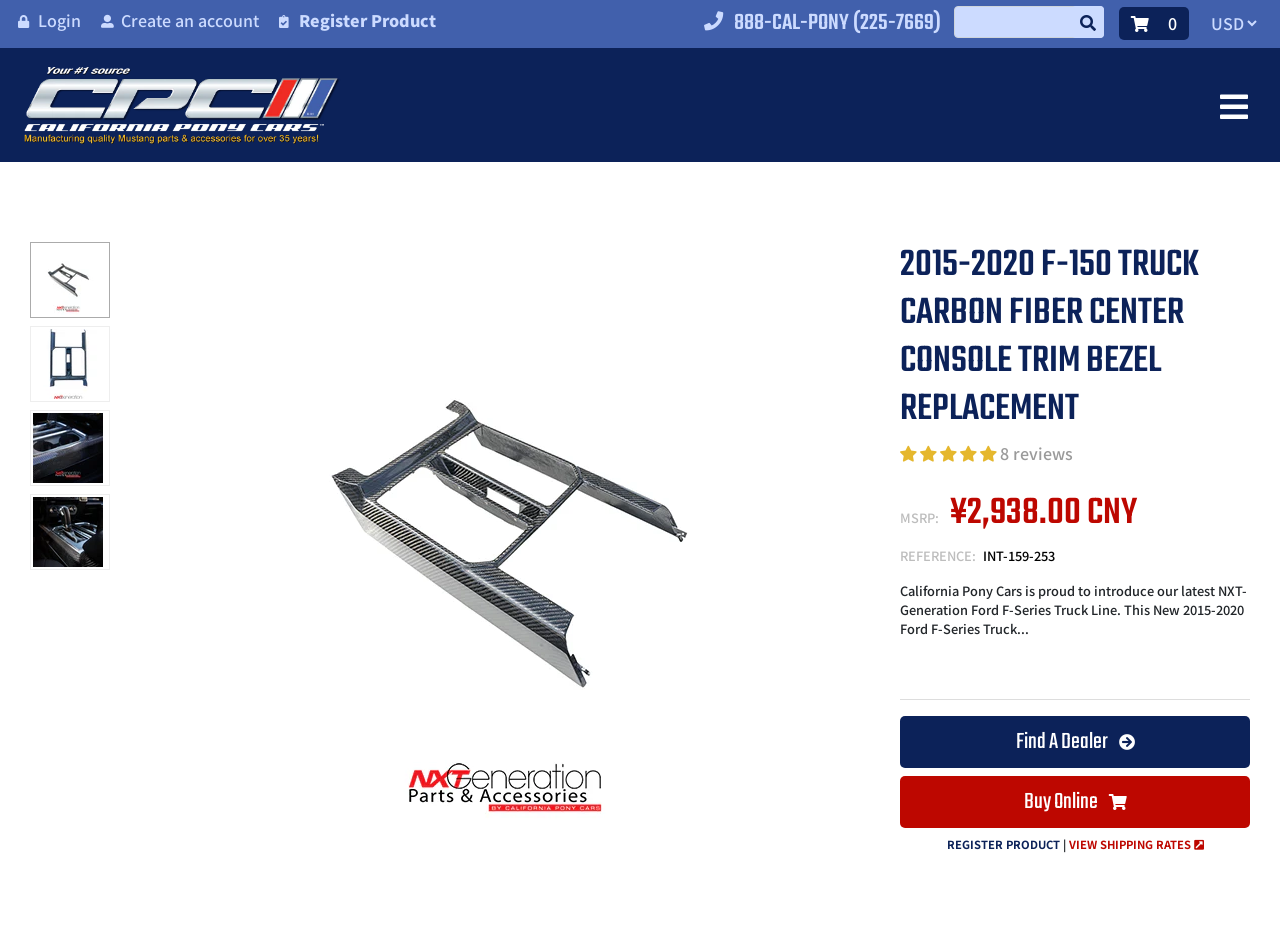Kindly determine the bounding box coordinates of the area that needs to be clicked to fulfill this instruction: "login".

[0.014, 0.009, 0.063, 0.034]